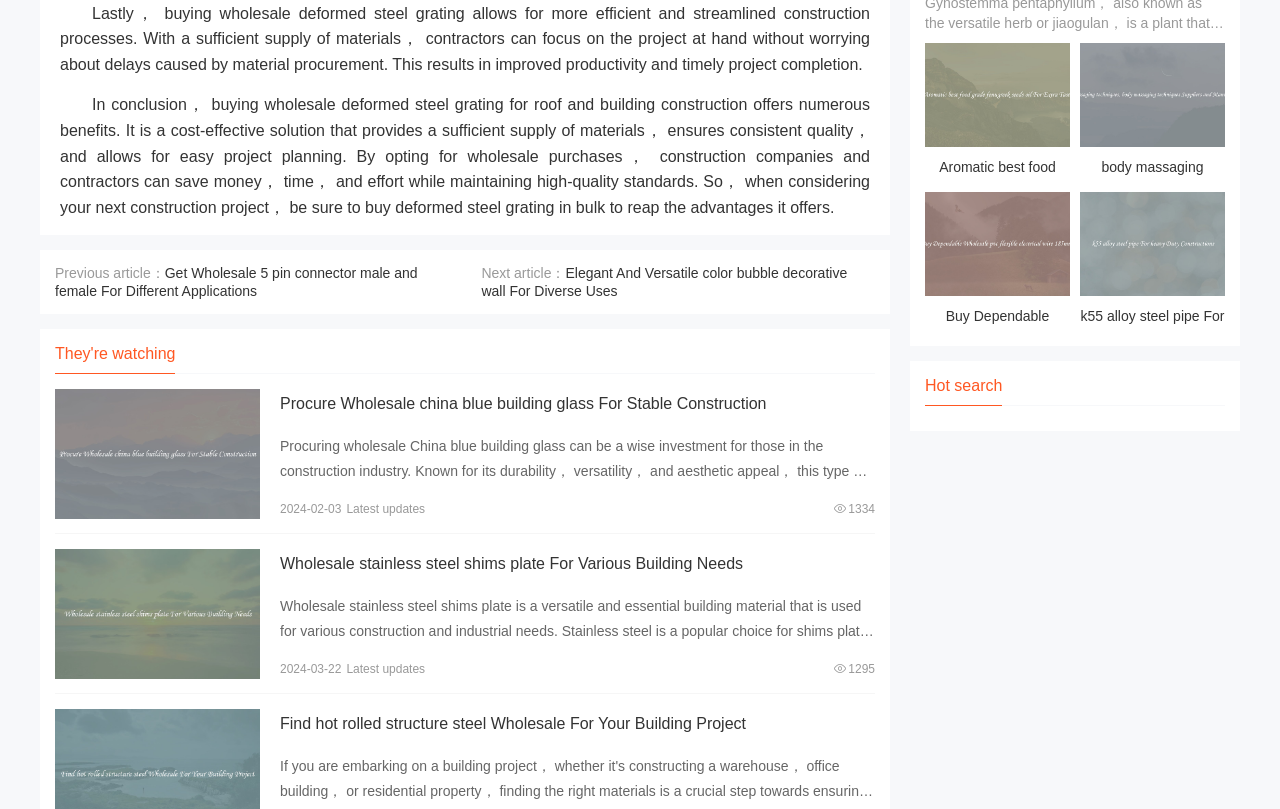What is the date of the fourth article?
Deliver a detailed and extensive answer to the question.

The fourth article was published on 2024-03-22, as indicated by the date label next to the 'Latest updates' text.